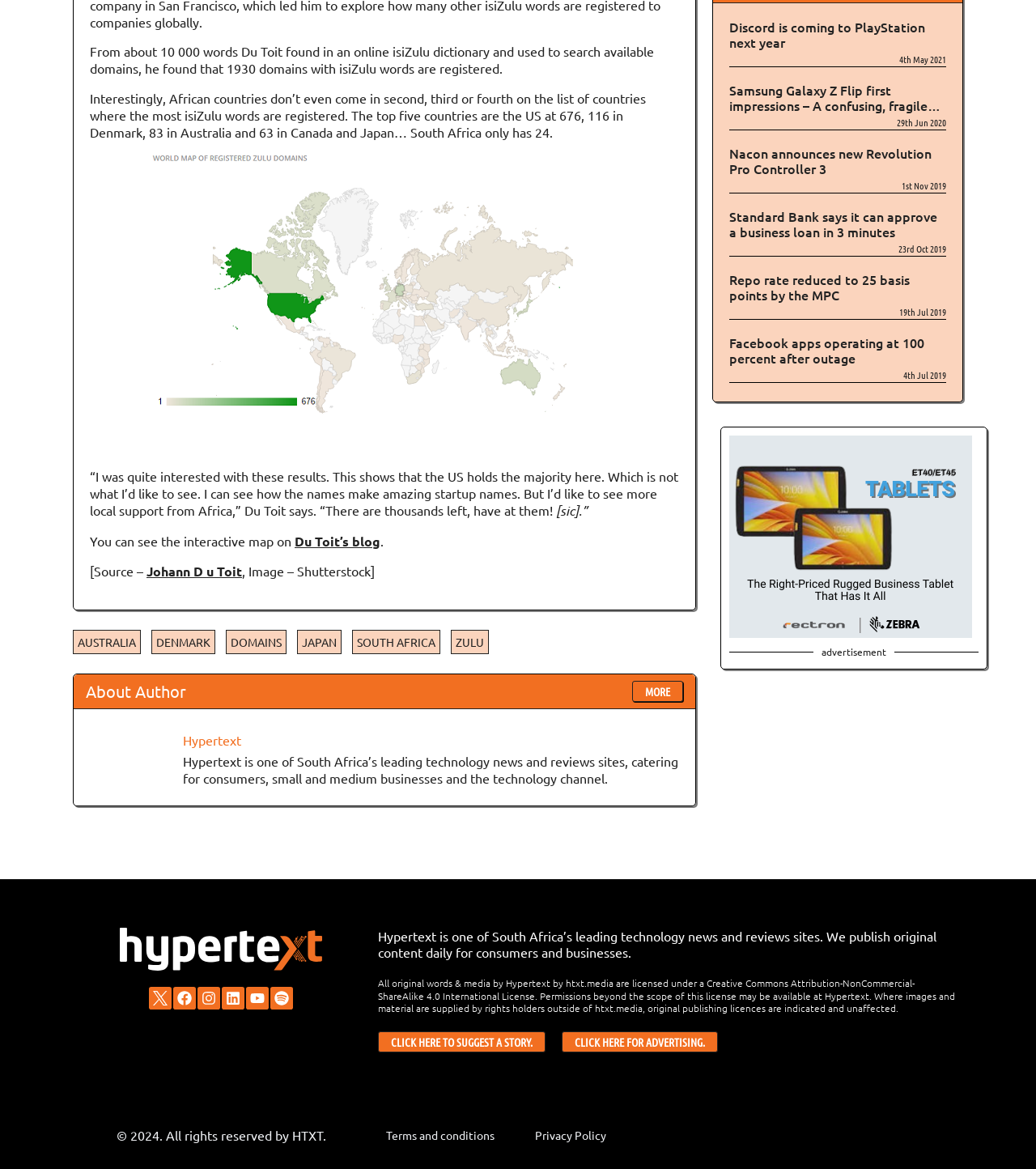Locate the bounding box coordinates of the clickable area needed to fulfill the instruction: "Visit Du Toit's blog".

[0.284, 0.455, 0.367, 0.47]